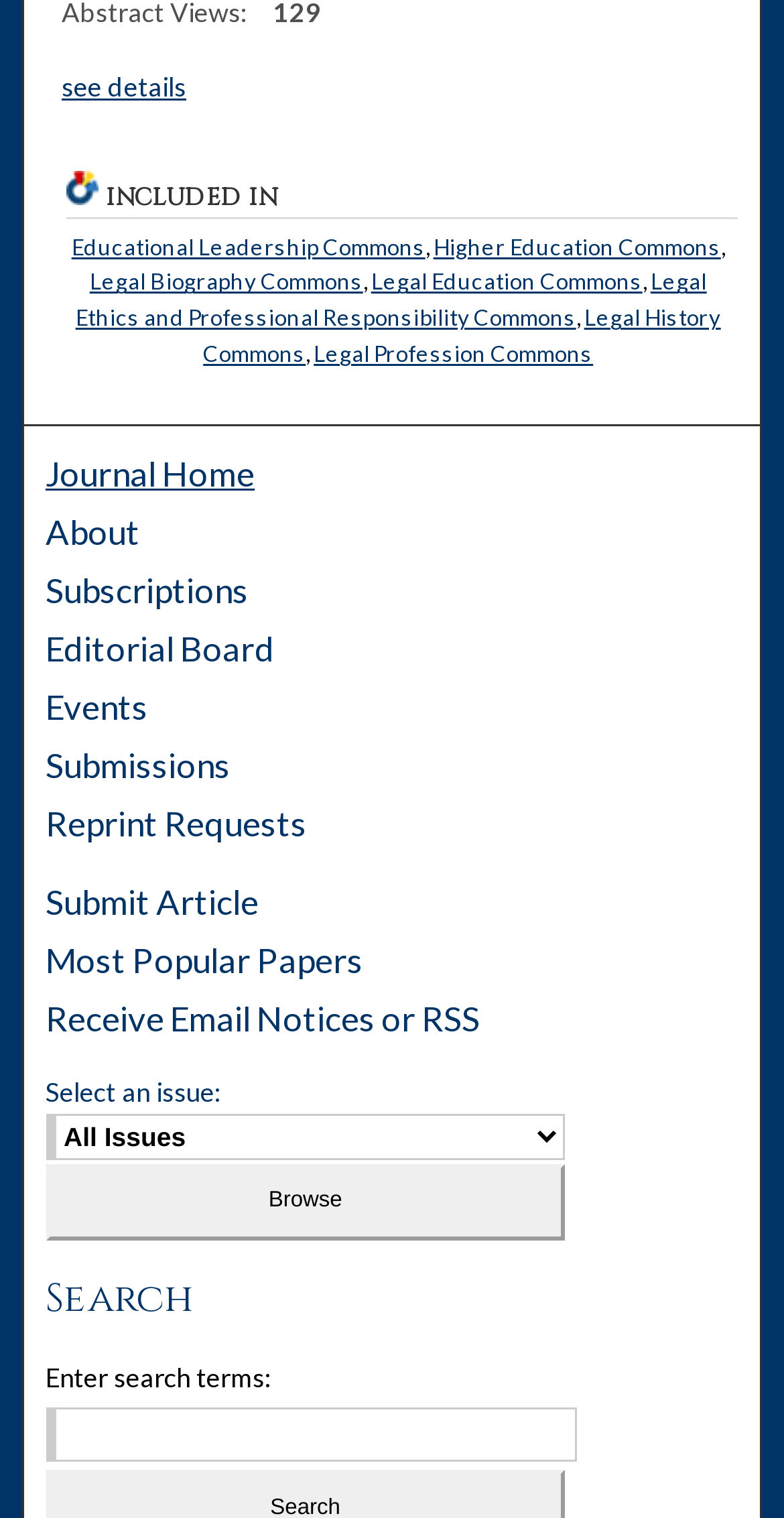Find the bounding box coordinates of the area that needs to be clicked in order to achieve the following instruction: "Submit an article". The coordinates should be specified as four float numbers between 0 and 1, i.e., [left, top, right, bottom].

[0.058, 0.538, 0.942, 0.565]